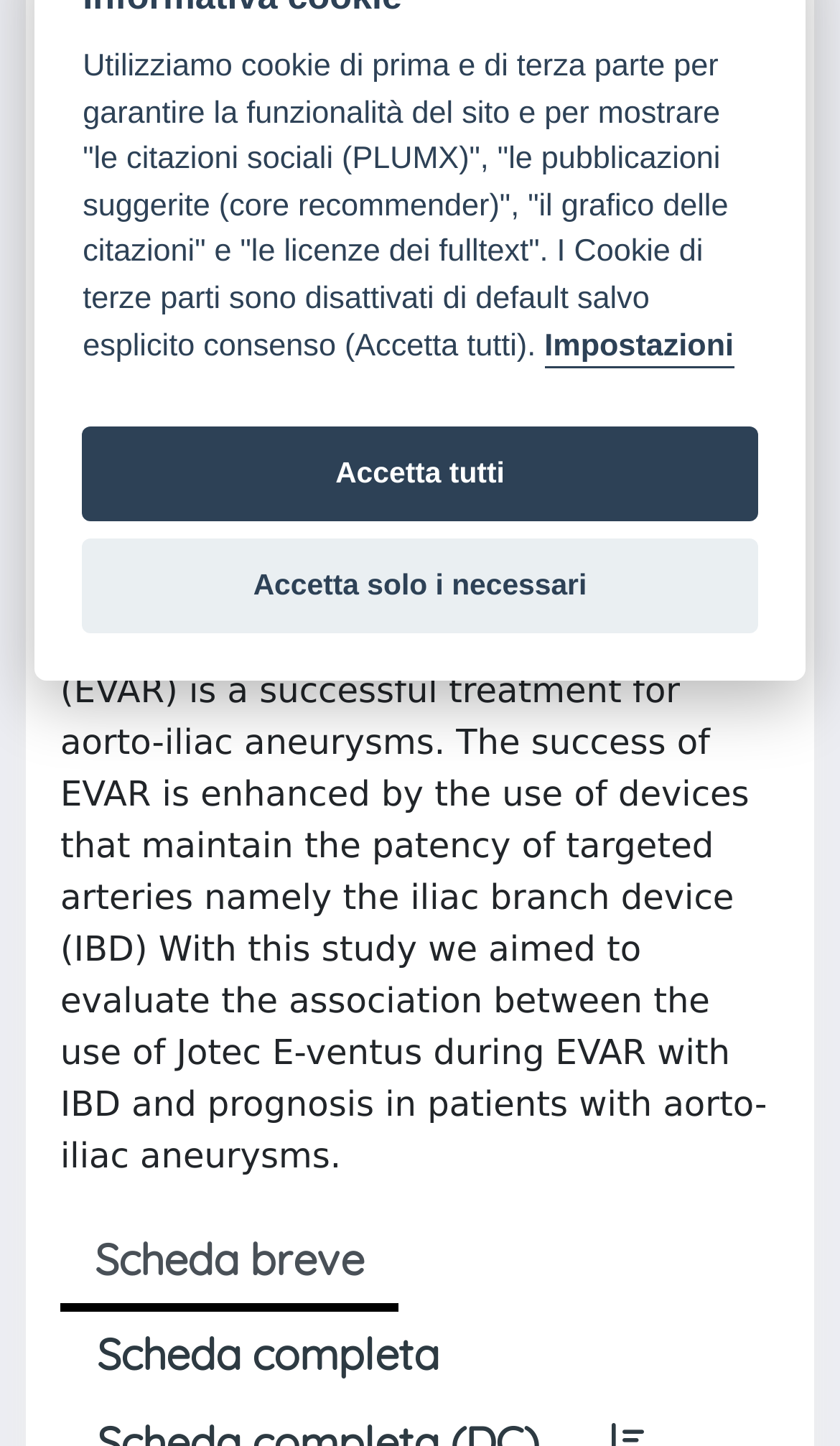Identify the bounding box for the element characterized by the following description: "Bracale, Umberto Marcello".

[0.072, 0.045, 0.497, 0.118]